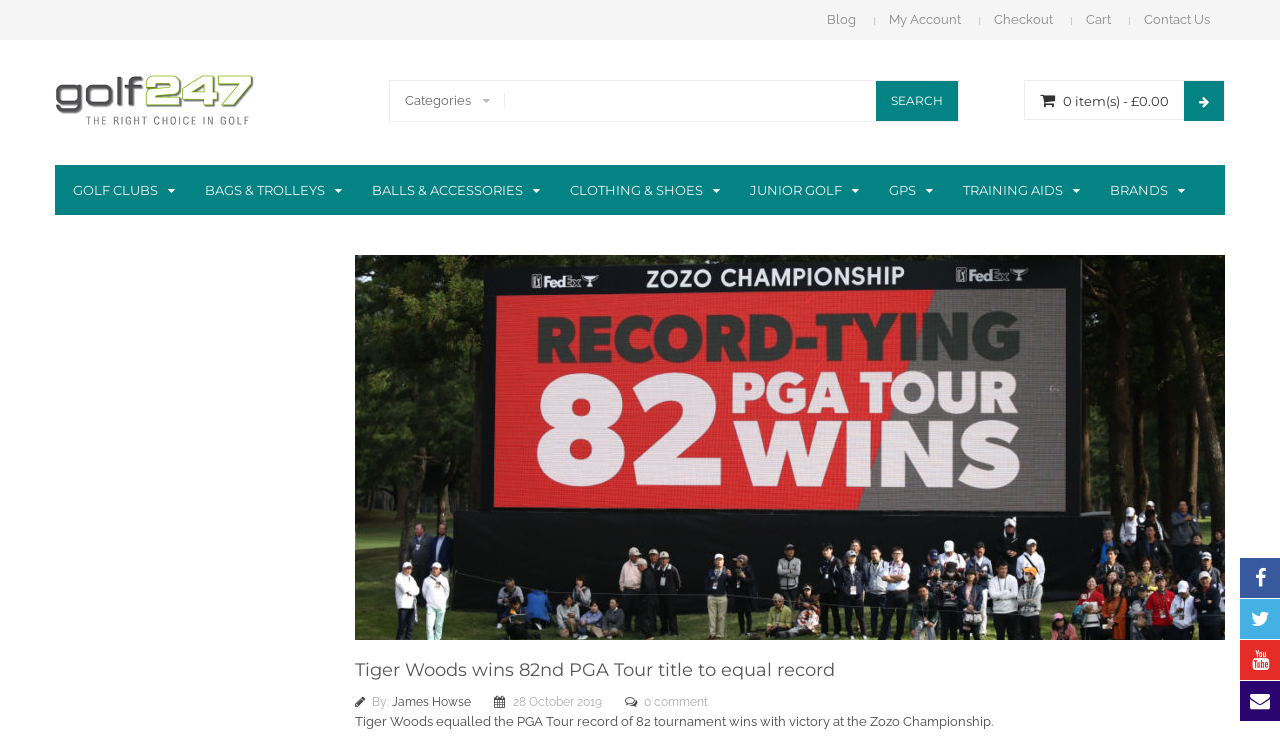Locate the bounding box coordinates for the element described below: "0 comment". The coordinates must be four float values between 0 and 1, formatted as [left, top, right, bottom].

[0.503, 0.931, 0.553, 0.95]